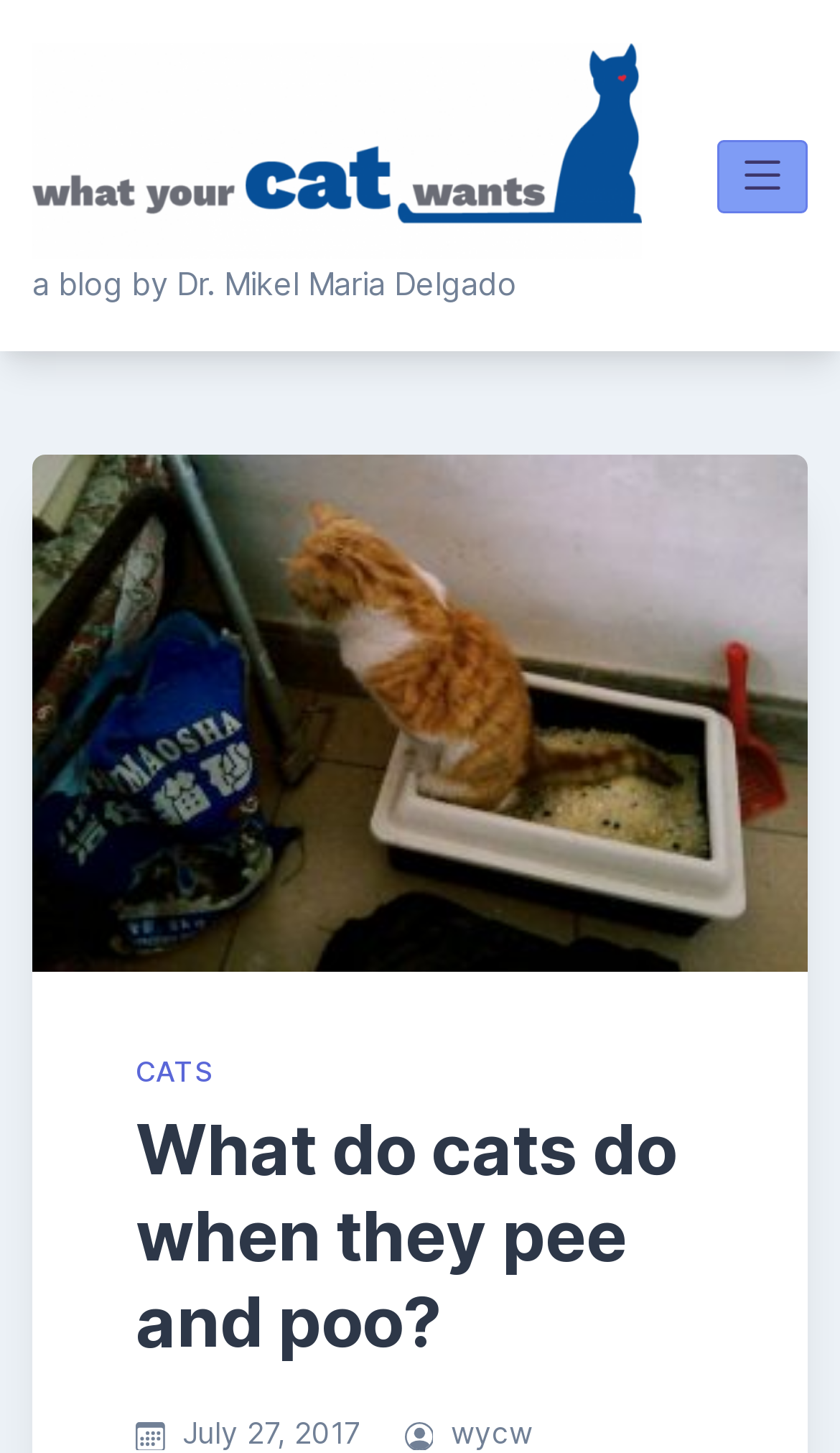What is the name of the blog author?
Please provide a single word or phrase as your answer based on the image.

Dr. Mikel Maria Delgado